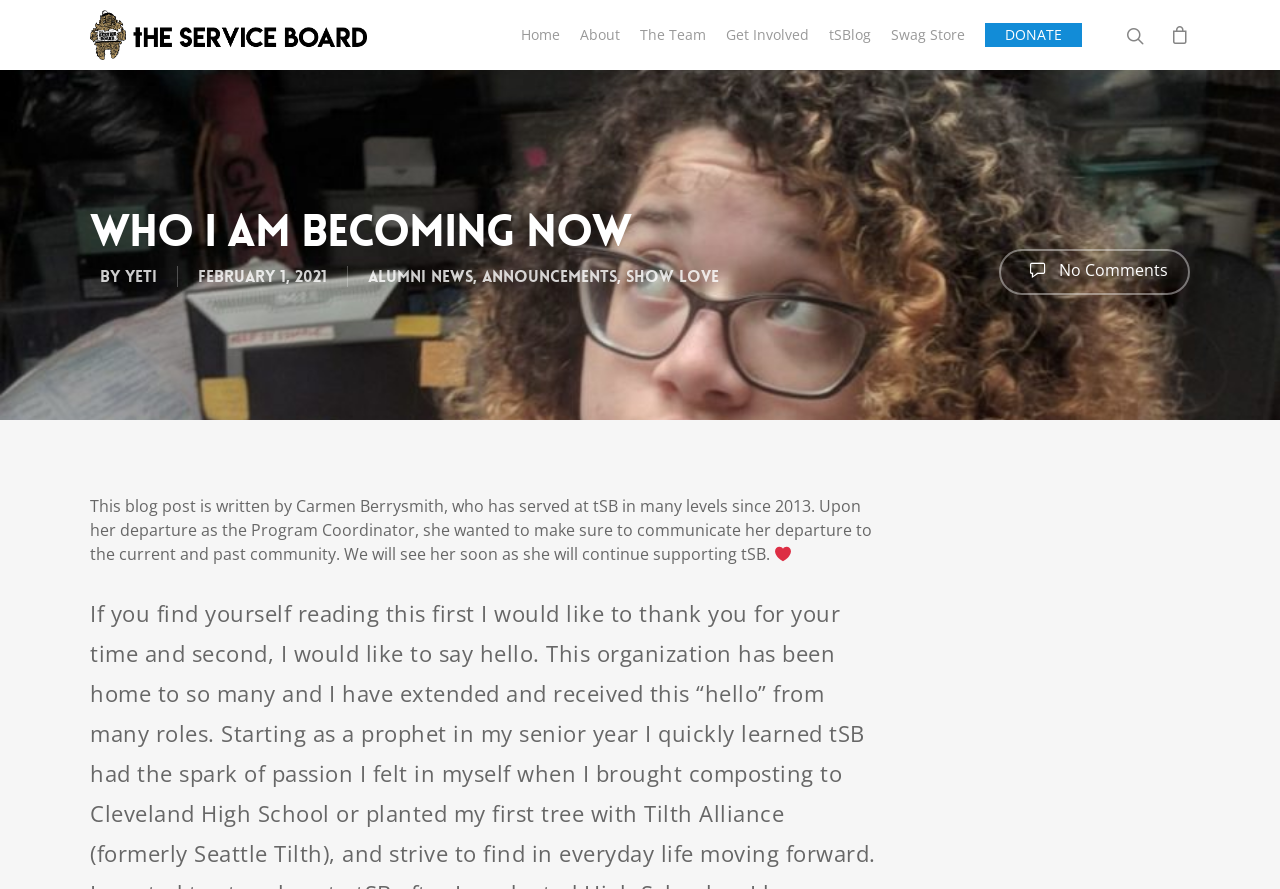Please identify the bounding box coordinates of the element's region that should be clicked to execute the following instruction: "go to Home page". The bounding box coordinates must be four float numbers between 0 and 1, i.e., [left, top, right, bottom].

[0.399, 0.028, 0.445, 0.051]